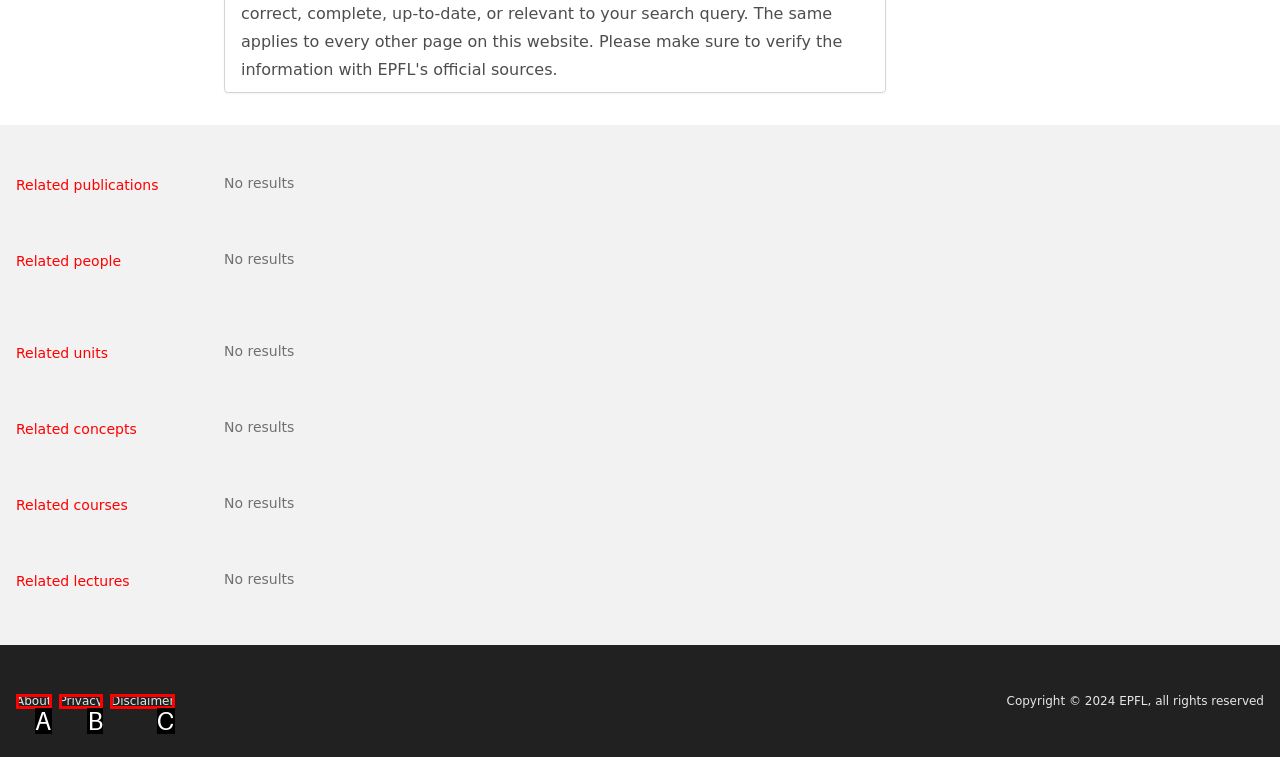Identify the bounding box that corresponds to: Privacy
Respond with the letter of the correct option from the provided choices.

B